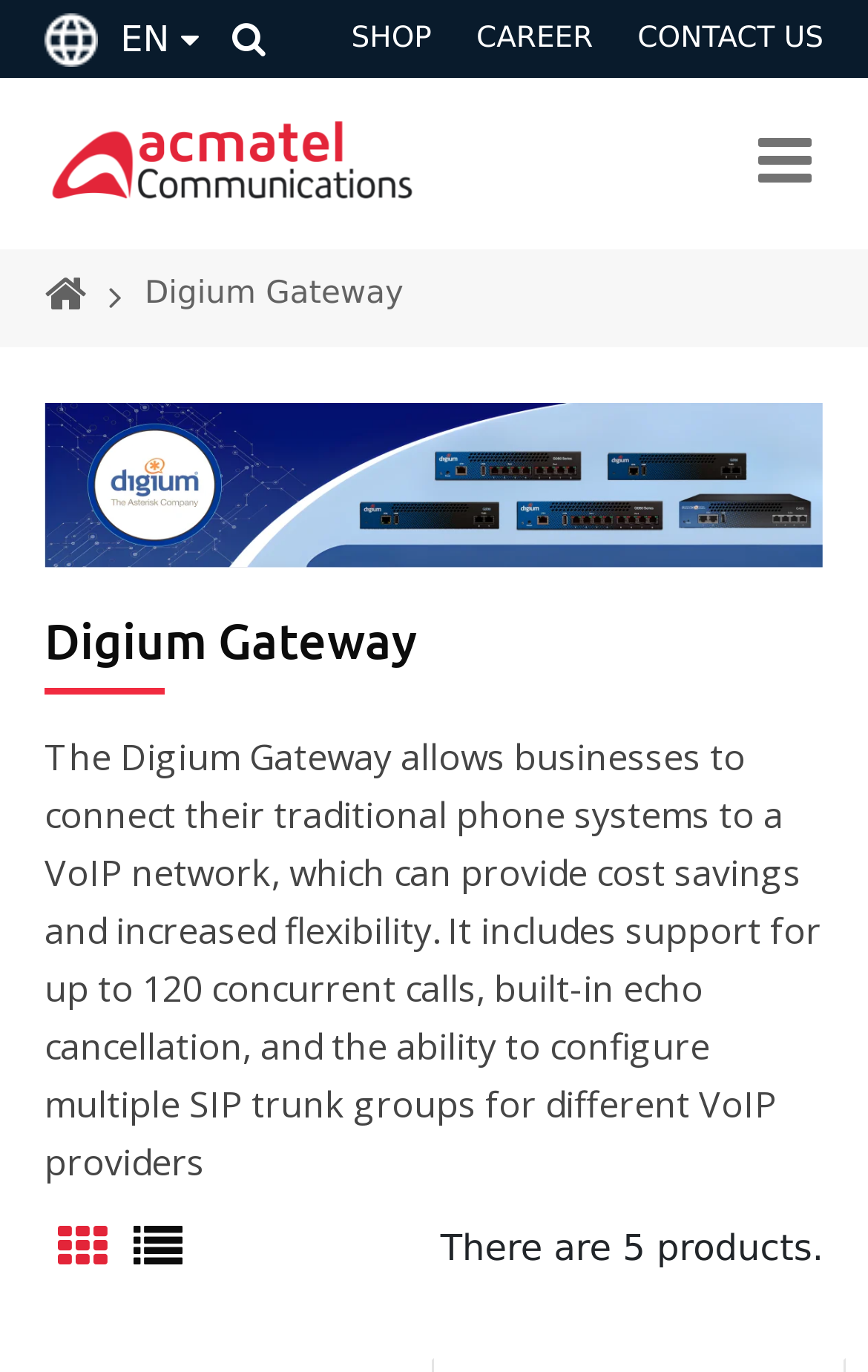How many products are there?
Please use the visual content to give a single word or phrase answer.

5